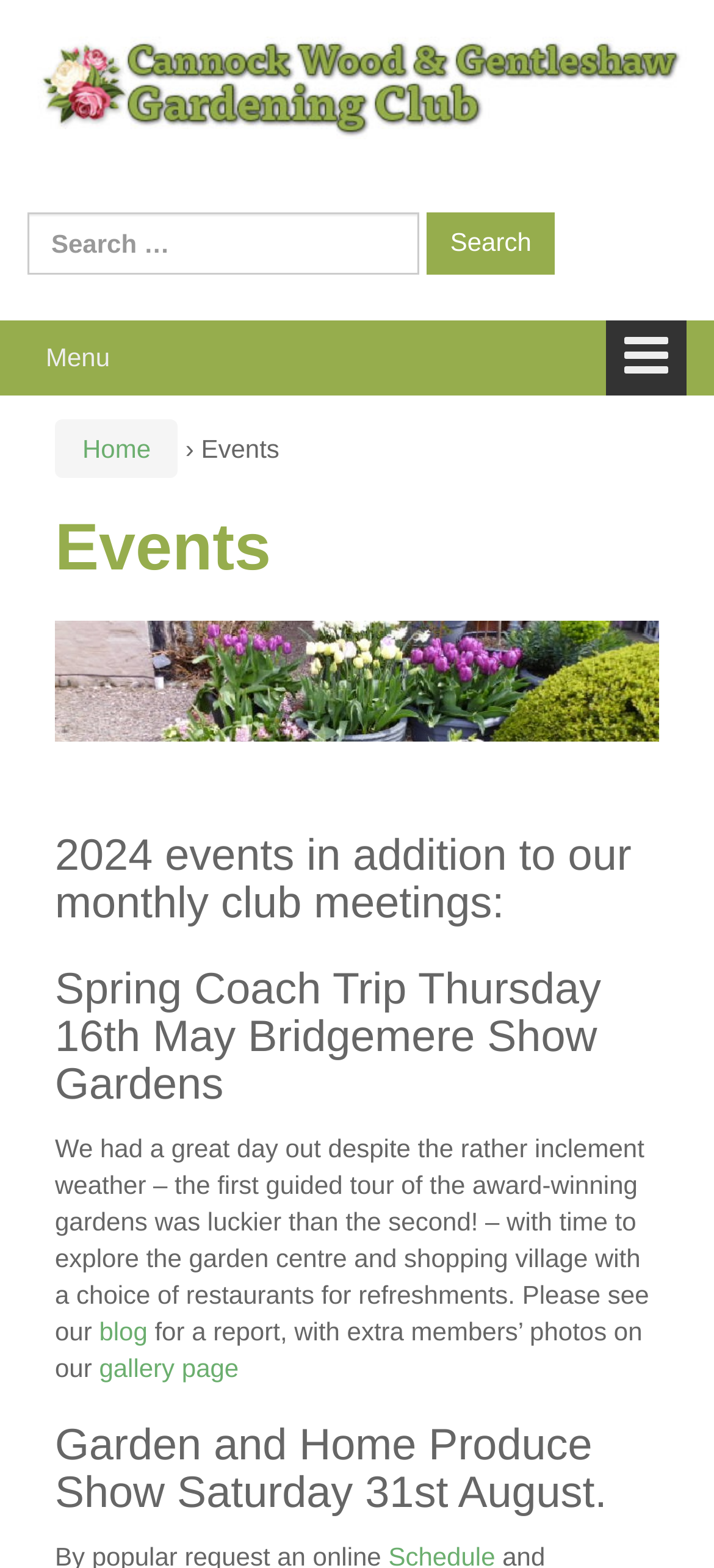Carefully examine the image and provide an in-depth answer to the question: What is the date of the Spring Coach Trip?

The date of the Spring Coach Trip is Thursday 16th May, as indicated by the heading on the webpage describing the event.